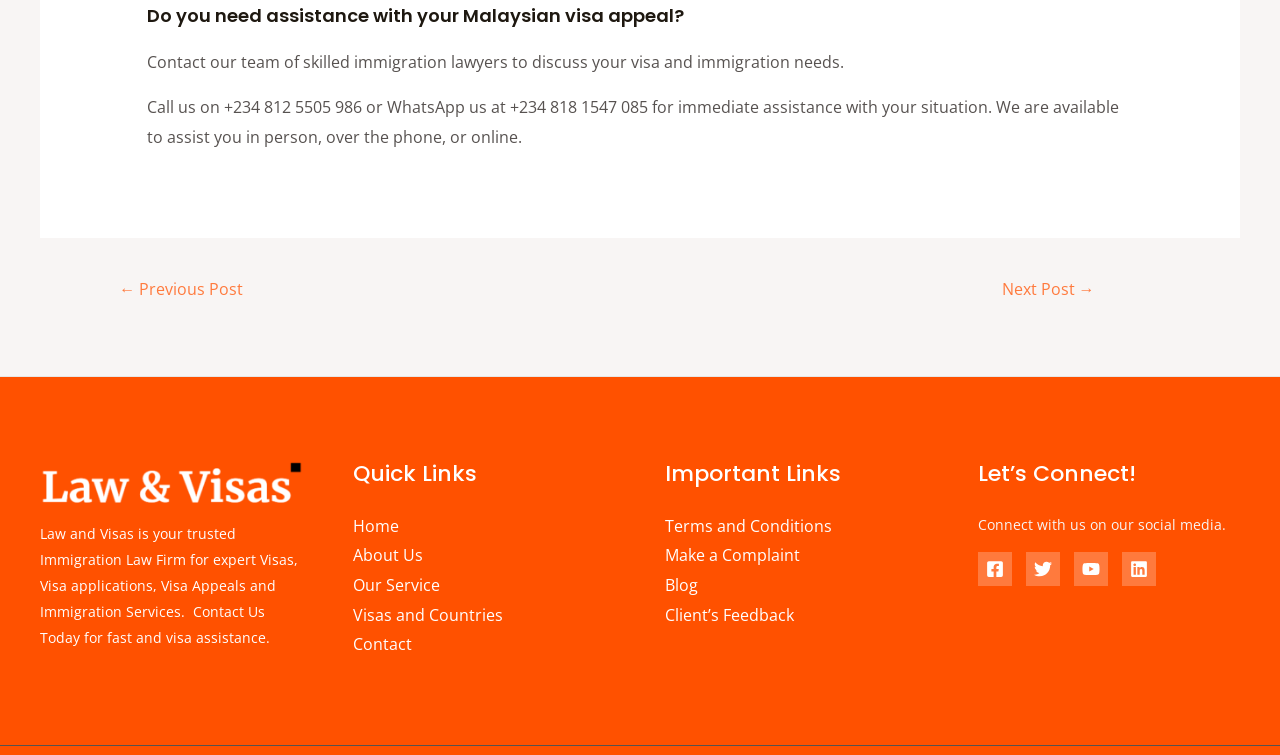What is the purpose of the webpage?
Look at the image and respond with a single word or a short phrase.

Malaysian visa appeal assistance